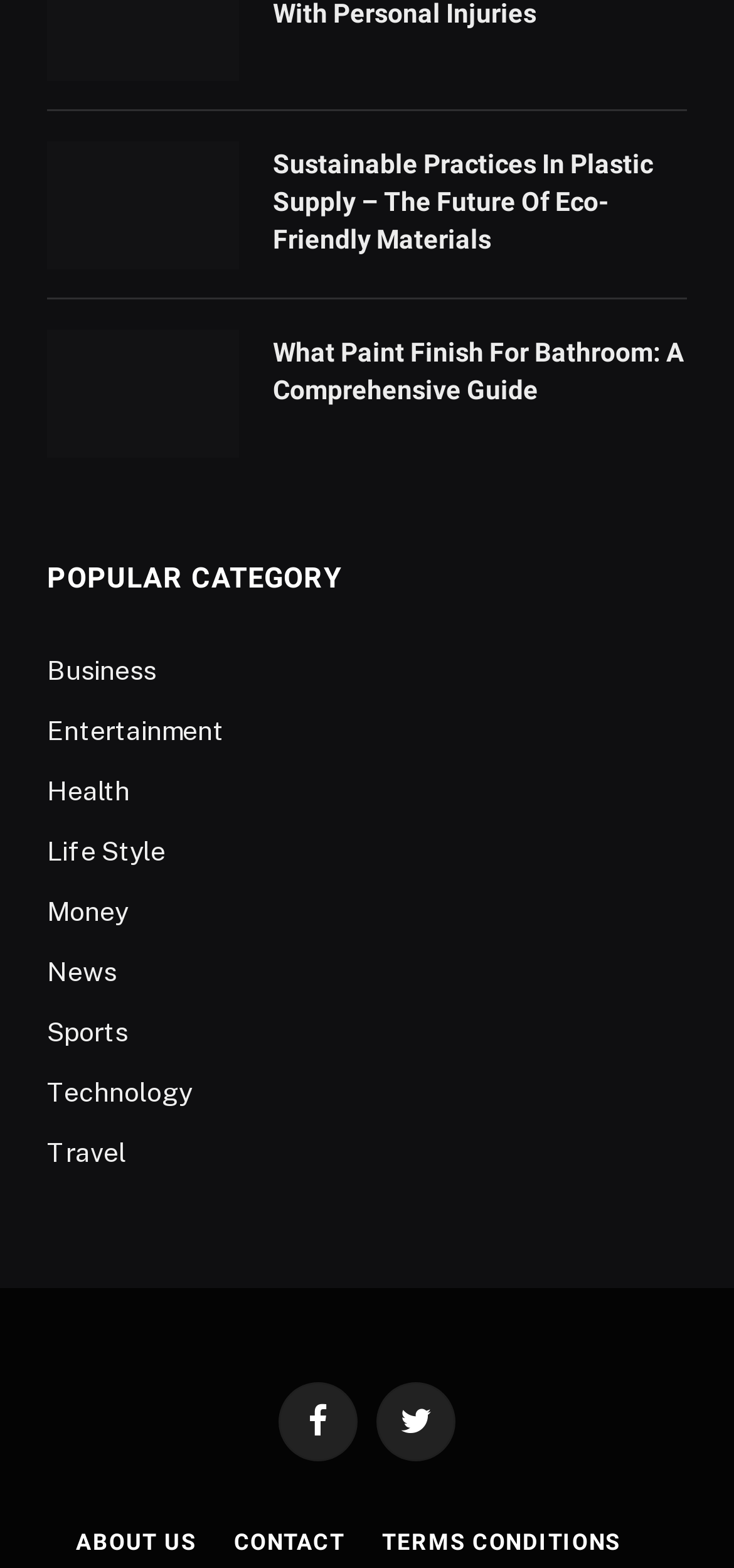How many categories are listed? Observe the screenshot and provide a one-word or short phrase answer.

11